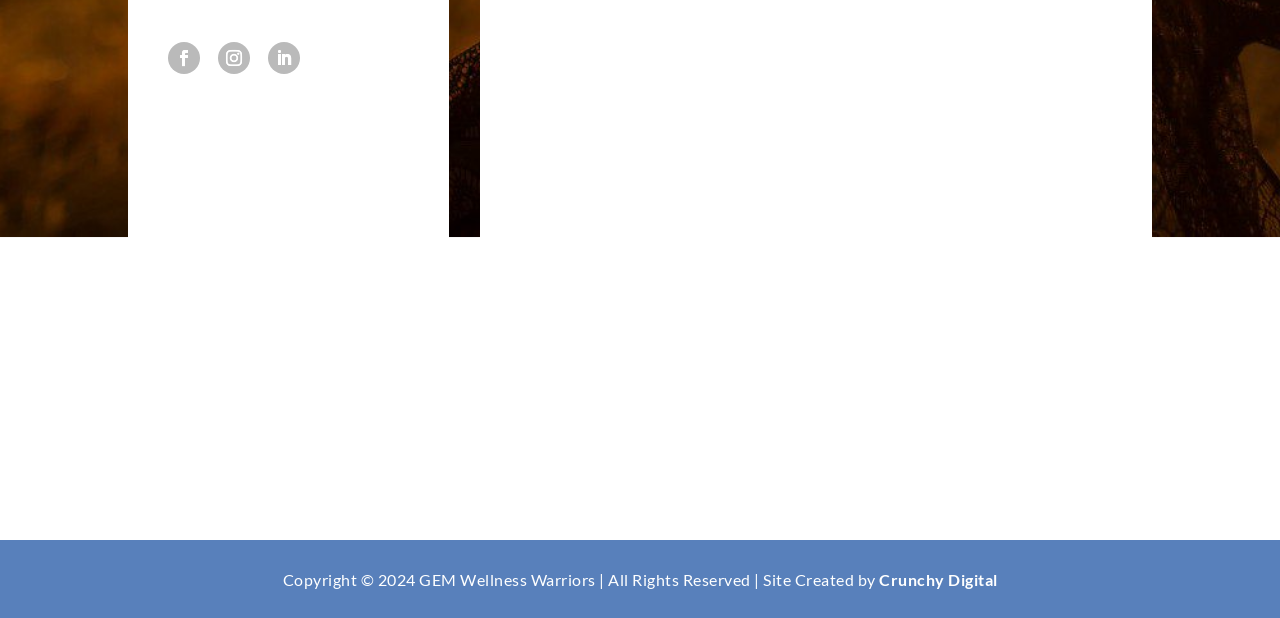Locate the bounding box coordinates of the element I should click to achieve the following instruction: "Click submit".

[0.597, 0.592, 0.678, 0.658]